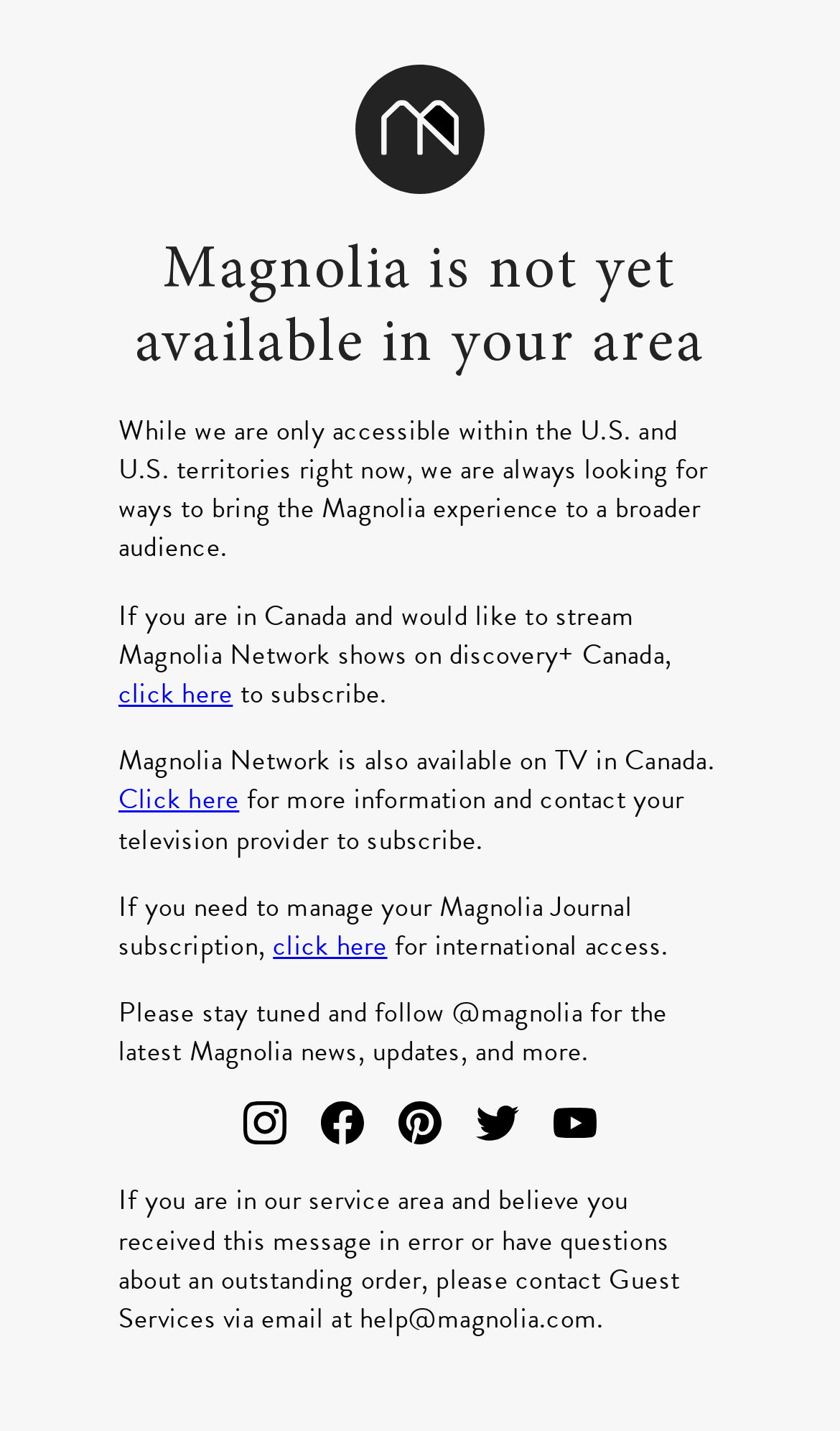How can I manage my Magnolia Journal subscription?
Provide a detailed answer to the question, using the image to inform your response.

The webpage provides a link to manage Magnolia Journal subscription, which is accessible by clicking on the 'click here' link.